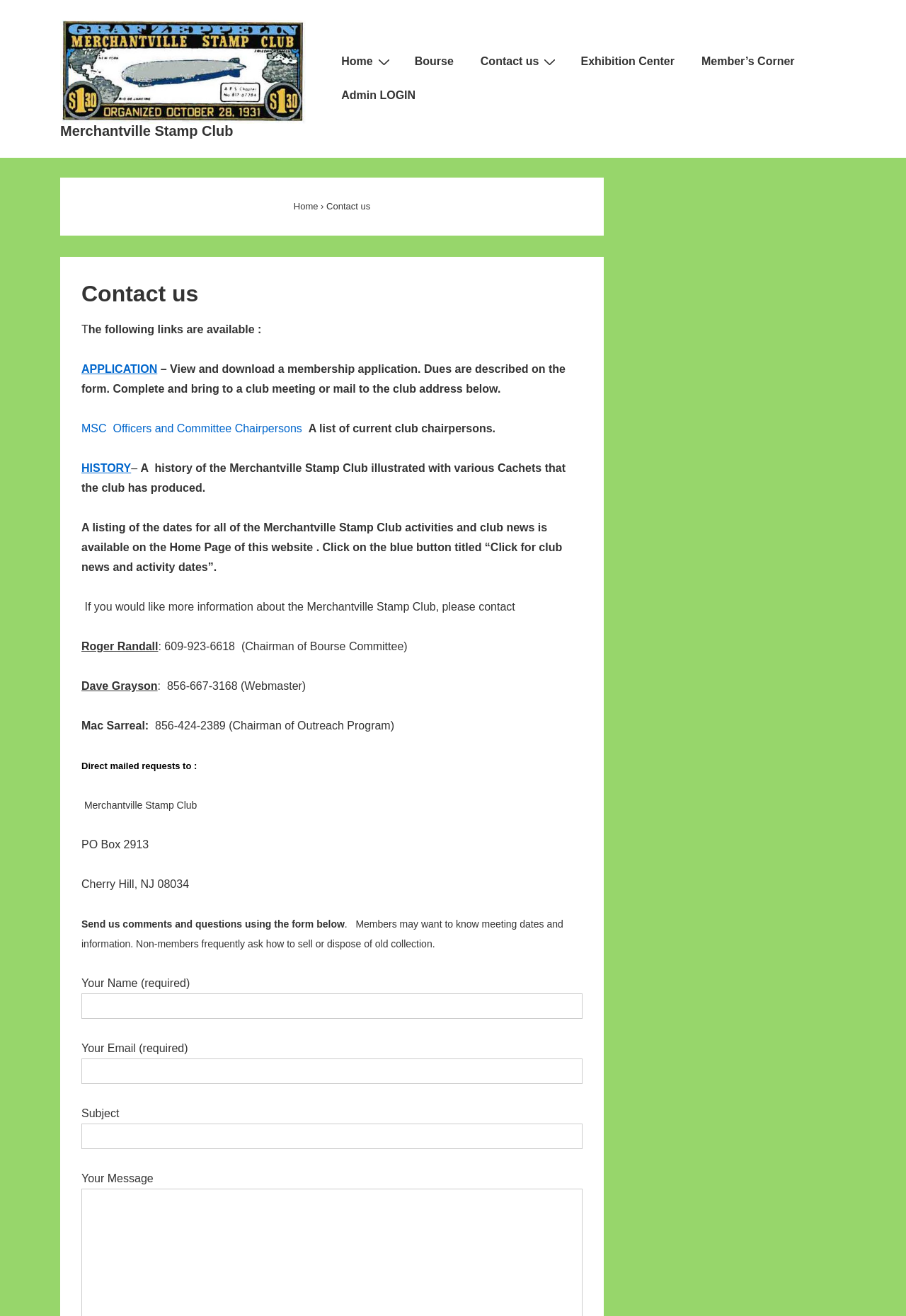Could you find the bounding box coordinates of the clickable area to complete this instruction: "Contact Roger Randall"?

[0.09, 0.487, 0.175, 0.496]